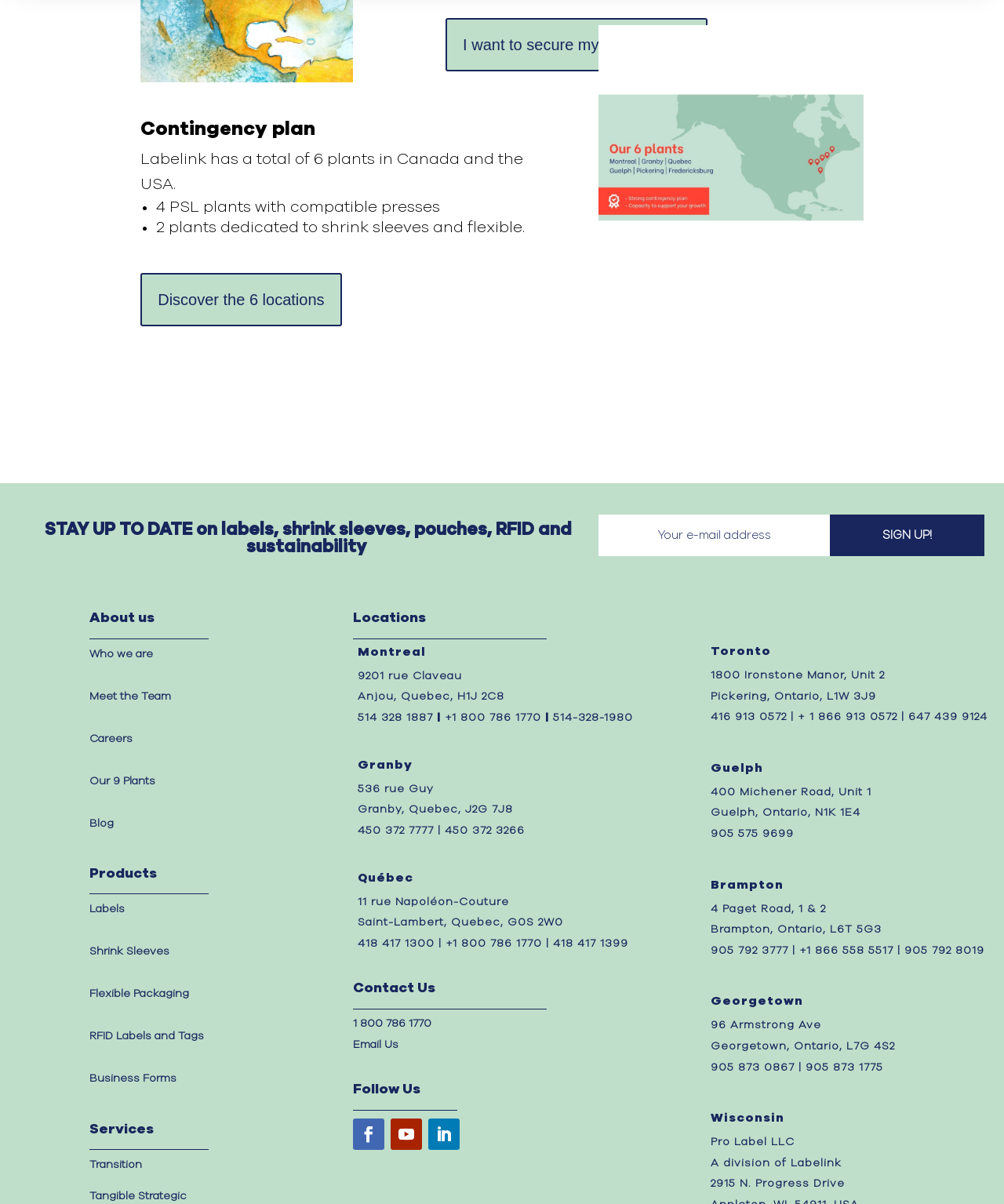How many locations does the company have in Canada?
Based on the image, give a one-word or short phrase answer.

4